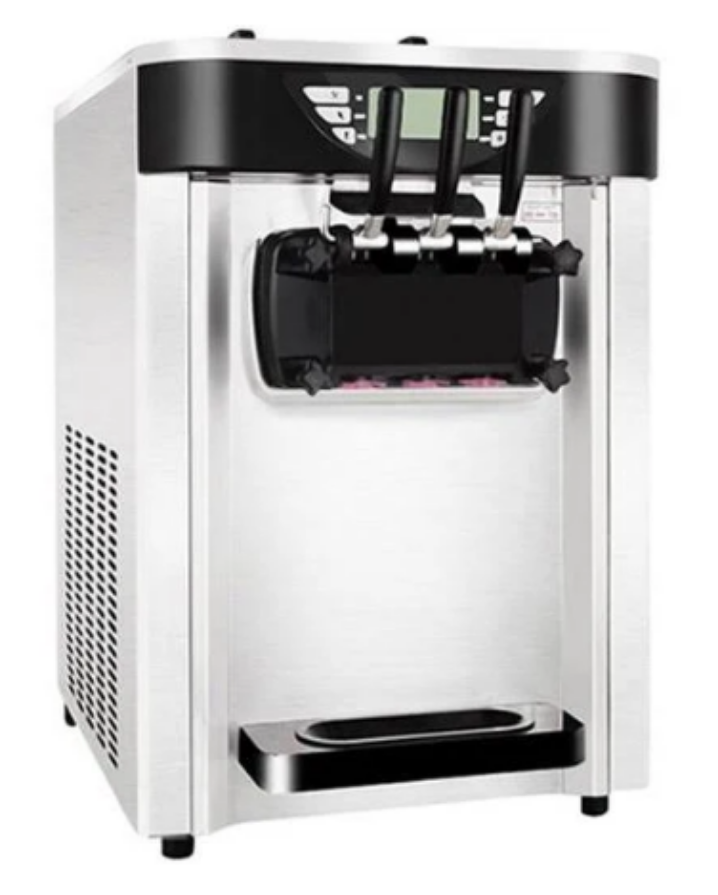Provide an in-depth description of the image.

This image showcases a state-of-the-art commercial soft serve ice cream machine, designed for efficiency and high output. The machine features a stainless steel exterior, emphasizing durability and ease of cleaning, essential for any busy establishment. 

At the front, three dispensing handles are prominently displayed, ready to serve delicious soft serve in various flavors. Above the handles, a digital control panel allows for precise adjustments, ensuring consistent texture and quality of the ice cream. The waiting area beneath the dispensers is designed with a sleek black tray, catching drips and making cleanup straightforward.

This equipment is a vital asset for ice cream shops and food service businesses, reflecting the increasing popularity of soft serve ice cream in American culture. It not only promises delectable treats but also plays a significant role in operational efficiency, making it an important topic in discussions of maintenance and repair.